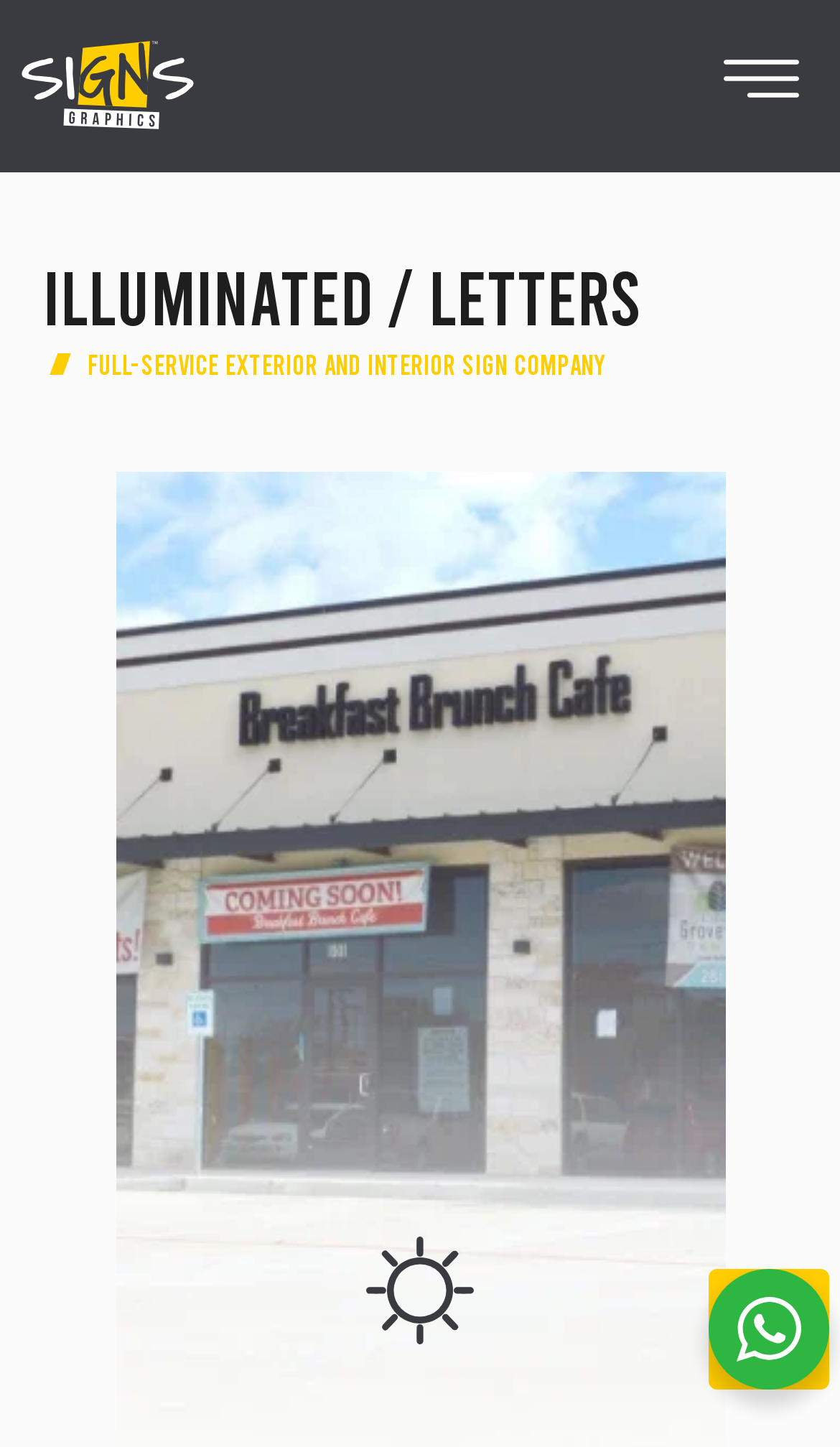Given the description of the UI element: "Need Help? Chat with us", predict the bounding box coordinates in the form of [left, top, right, bottom], with each value being a float between 0 and 1.

[0.844, 0.877, 0.987, 0.96]